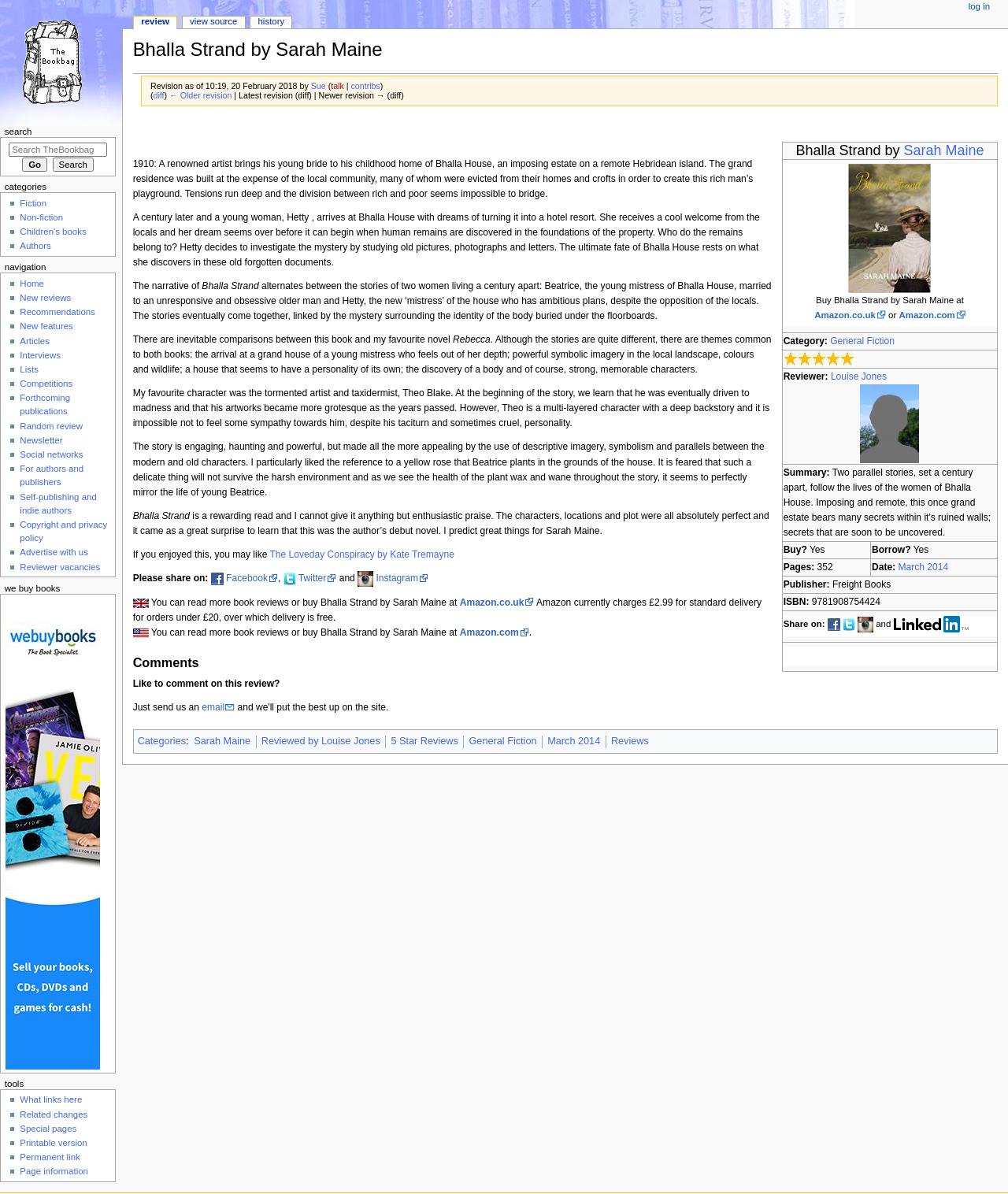Locate the bounding box coordinates of the area to click to fulfill this instruction: "View Our Privacy Policy". The bounding box should be presented as four float numbers between 0 and 1, in the order [left, top, right, bottom].

None